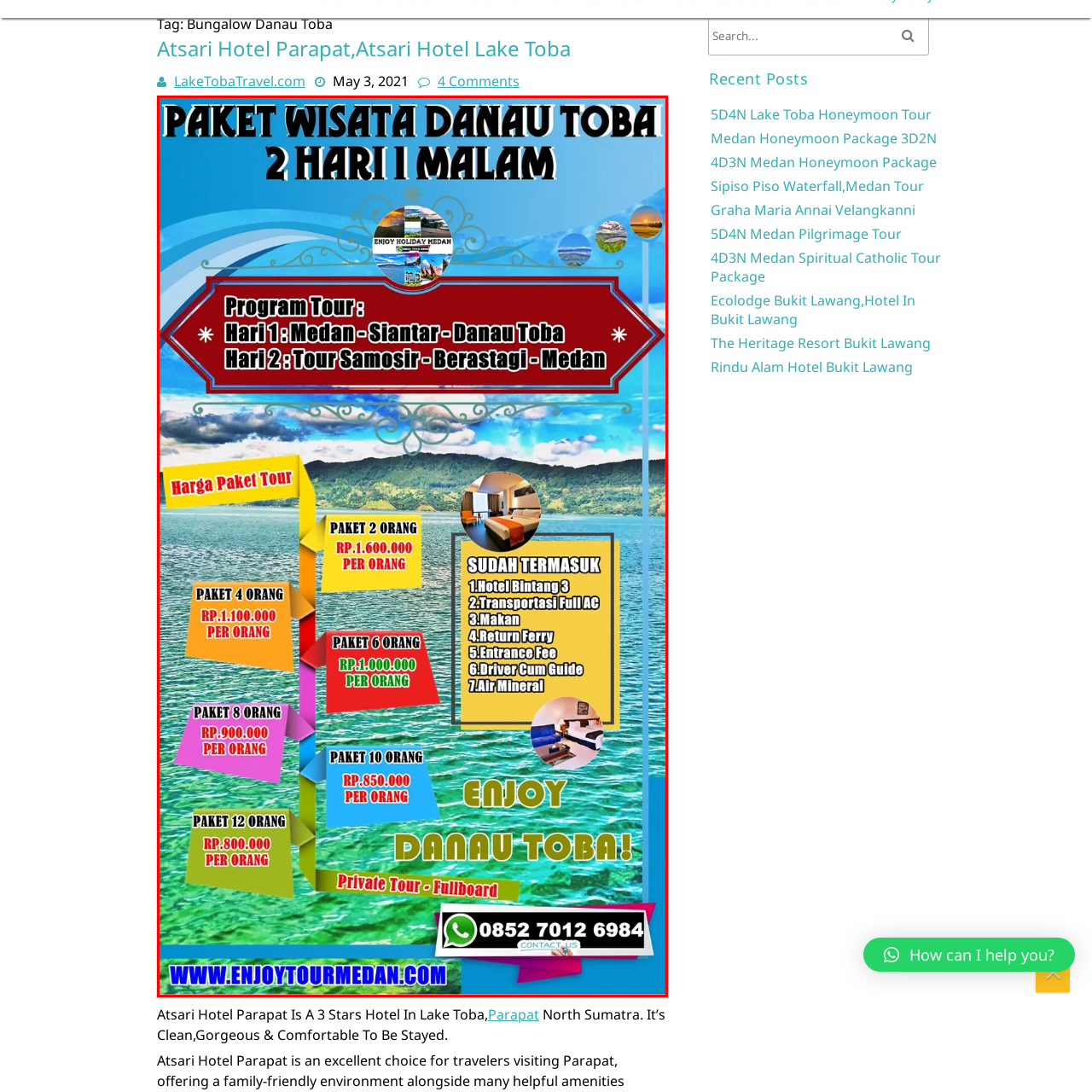Detail the contents of the image within the red outline in an elaborate manner.

The image showcases a vibrant promotional flyer for touring Lake Toba, a popular destination in Indonesia. The top of the flyer prominently displays the title "PAKET WISATA DANAU TOBA 2 HARI | MALAM," indicating a two-day, one-night tour package. Below this, the itinerary is outlined: Day 1 includes visits to Medan, Siantar, and Lake Toba, while Day 2 features tours around Samosir, Berastagi, and a return to Medan. 

The flyer highlights various pricing options for groups, indicating the cost per person for different package sizes, ranging from 2 to 12 people. Specific details are written in colors and outlined boxes, enhancing readability against the background of a serene lake scene. The lower section details what’s included in the tour, such as accommodation, transportation, meals, return ferry service, entrance fees, a guide, and bottled water, all under a section labeled "SUDAH TERMASUK."

Visual elements include appealing images of the lake and accommodations, with contact information for reservations prominently displayed. Overall, the flyer emphasizes an enjoyable and comprehensive experience of Lake Toba, inviting potential tourists to "ENJOY DANAU TOBA!"